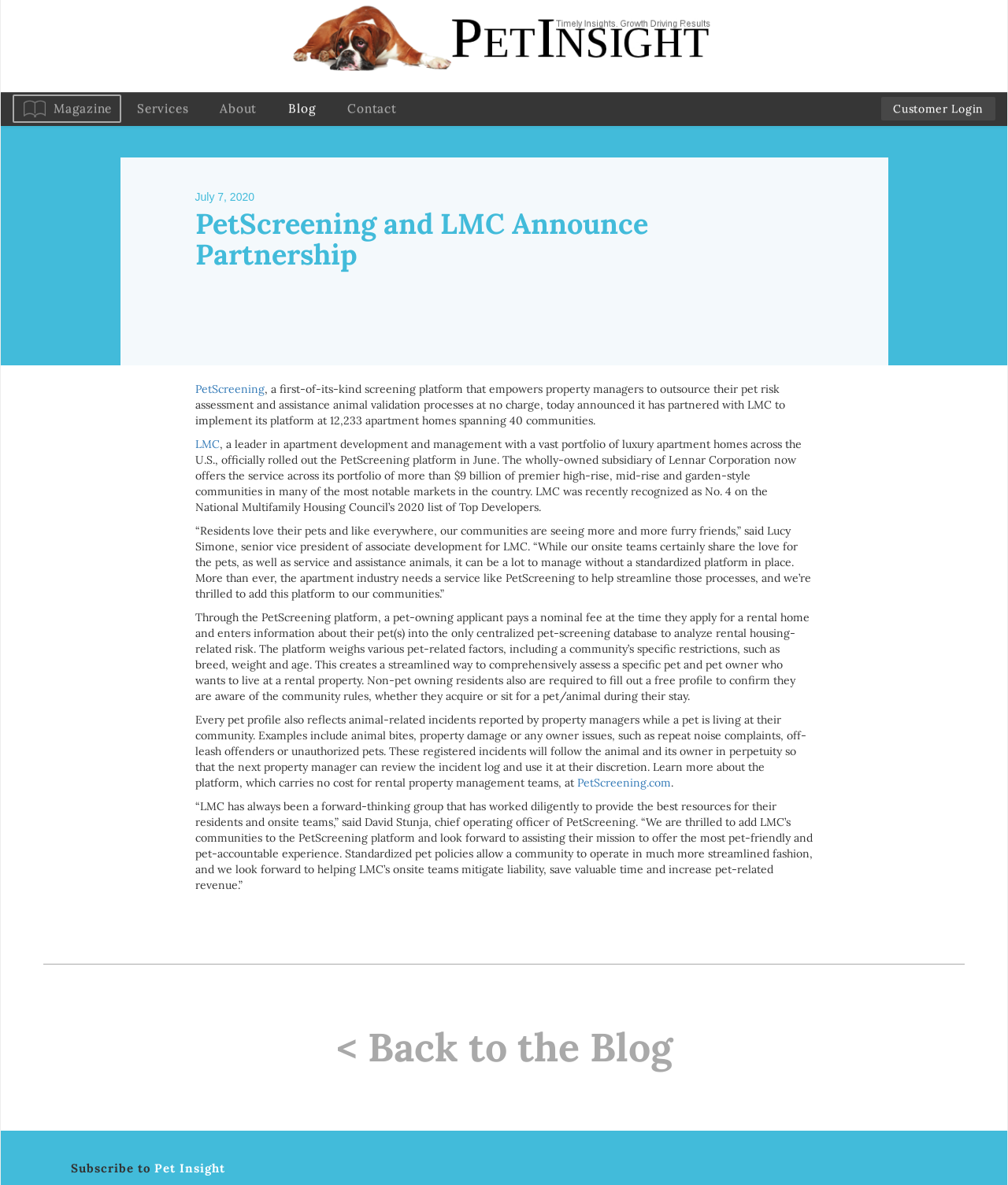Answer the question using only one word or a concise phrase: How many apartment homes will implement PetScreening?

12,233